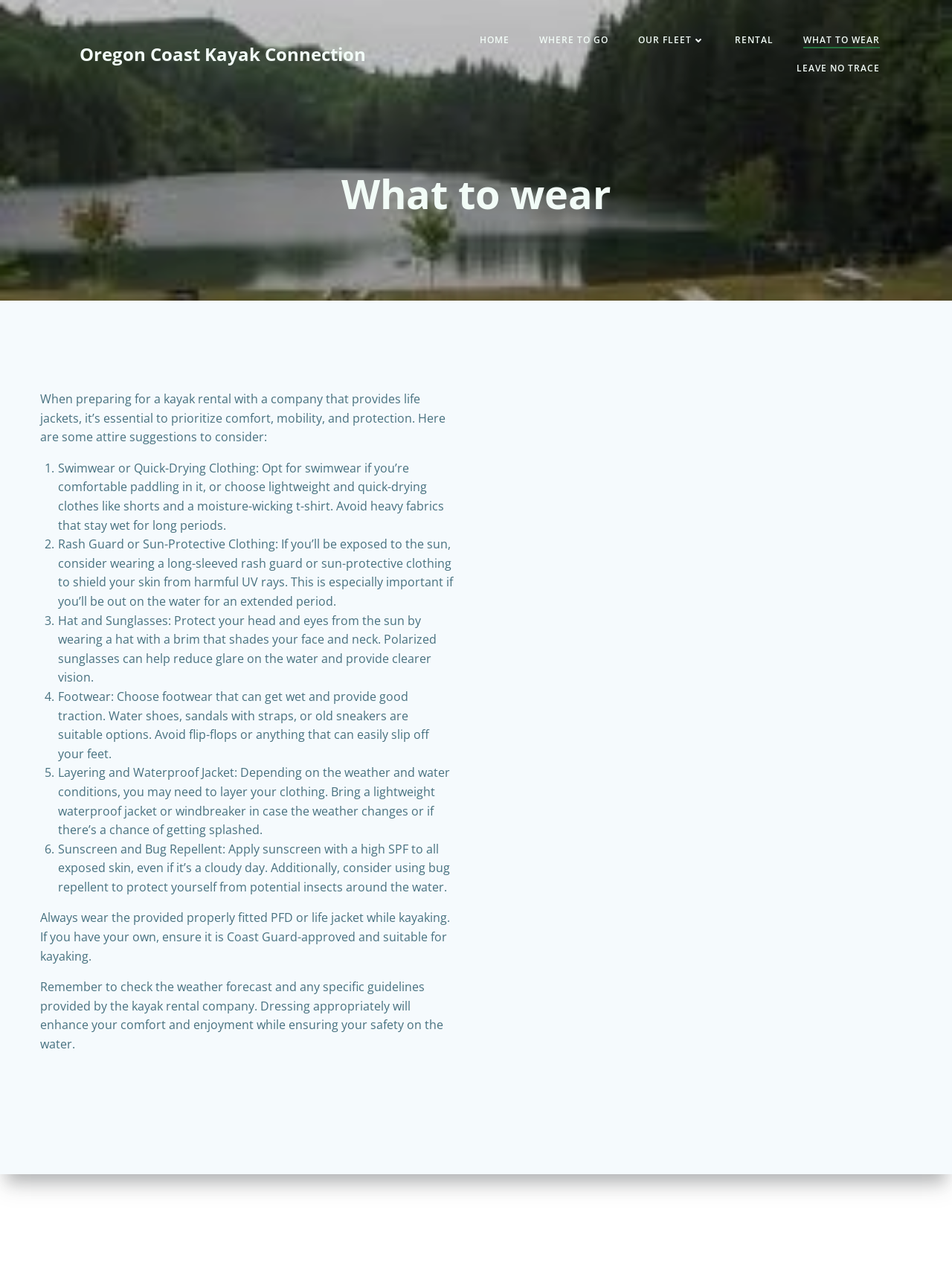Bounding box coordinates are given in the format (top-left x, top-left y, bottom-right x, bottom-right y). All values should be floating point numbers between 0 and 1. Provide the bounding box coordinate for the UI element described as: Where to go

[0.567, 0.027, 0.639, 0.037]